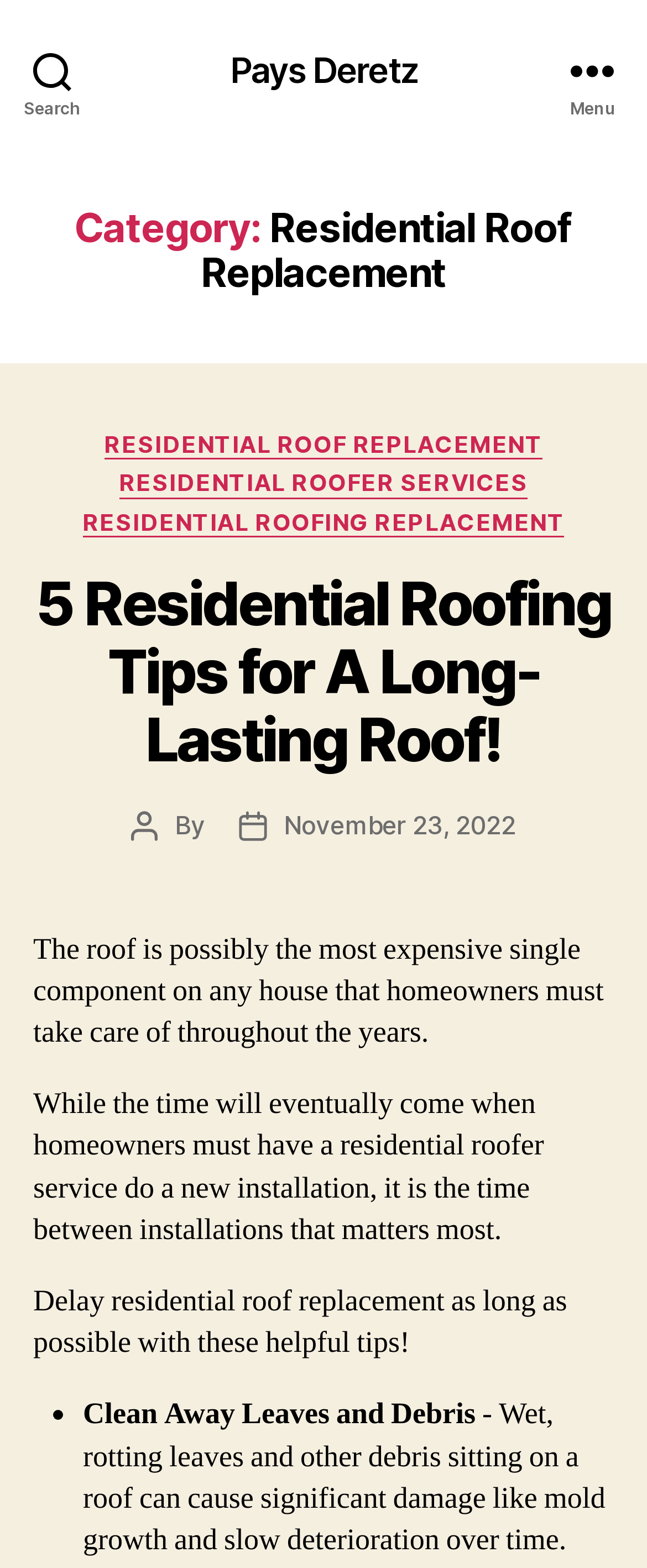Please provide a brief answer to the following inquiry using a single word or phrase:
What is the category of the webpage?

Residential Roof Replacement